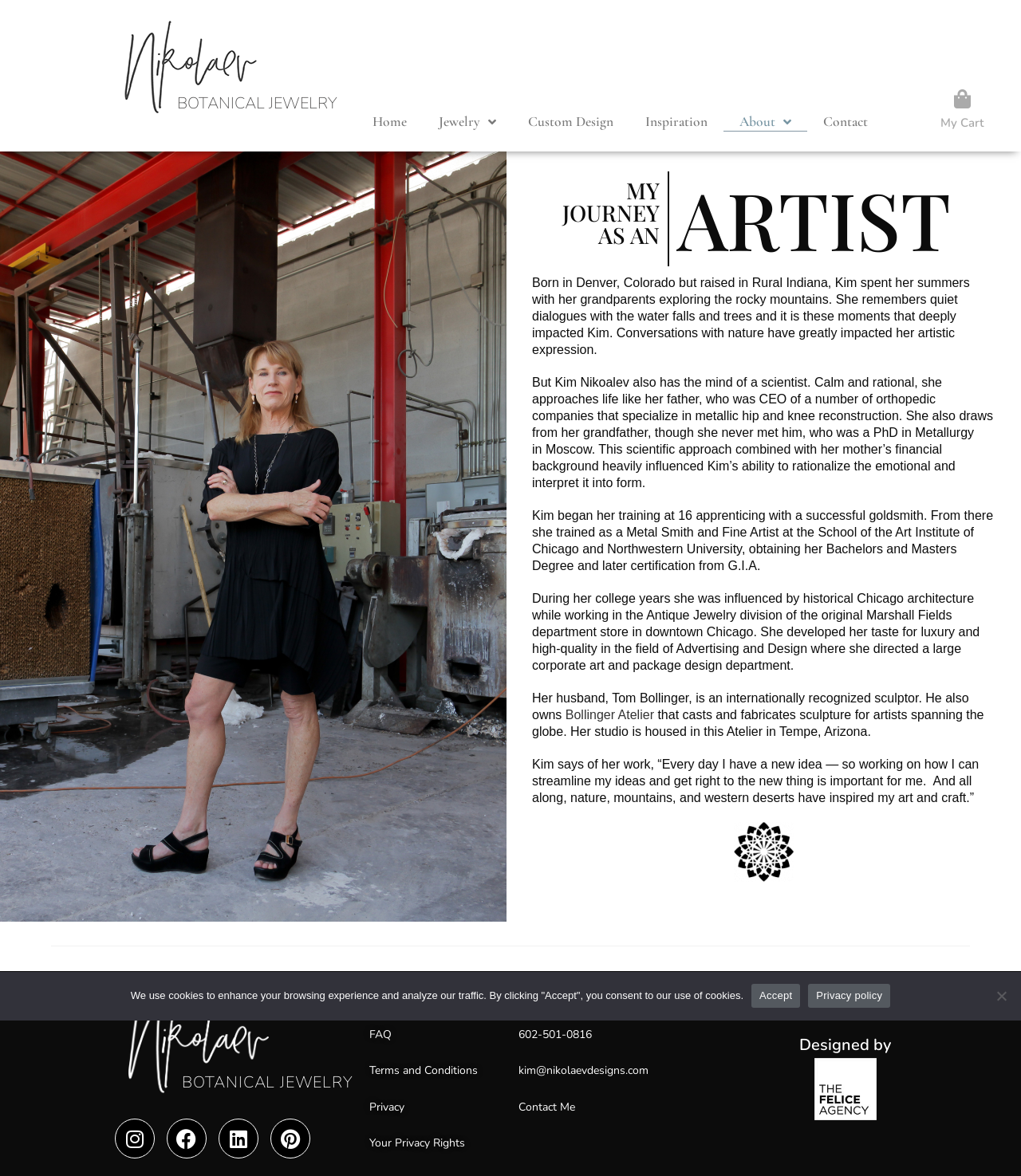Please determine the bounding box coordinates of the element to click in order to execute the following instruction: "Click on the 'BOTANICAL JEWELRY' link". The coordinates should be four float numbers between 0 and 1, specified as [left, top, right, bottom].

[0.173, 0.079, 0.33, 0.097]